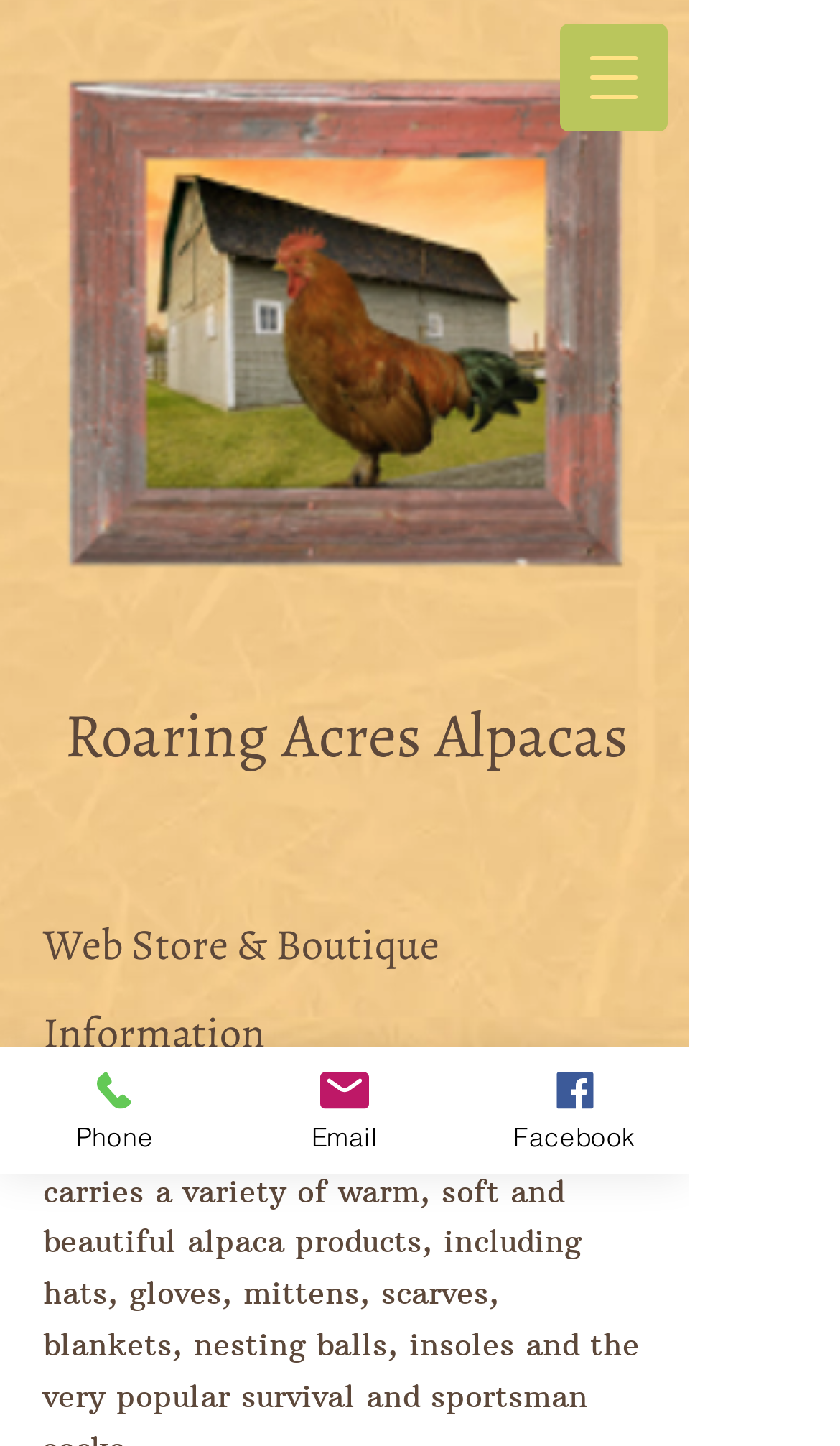Answer the question with a brief word or phrase:
How many social media links are there?

1